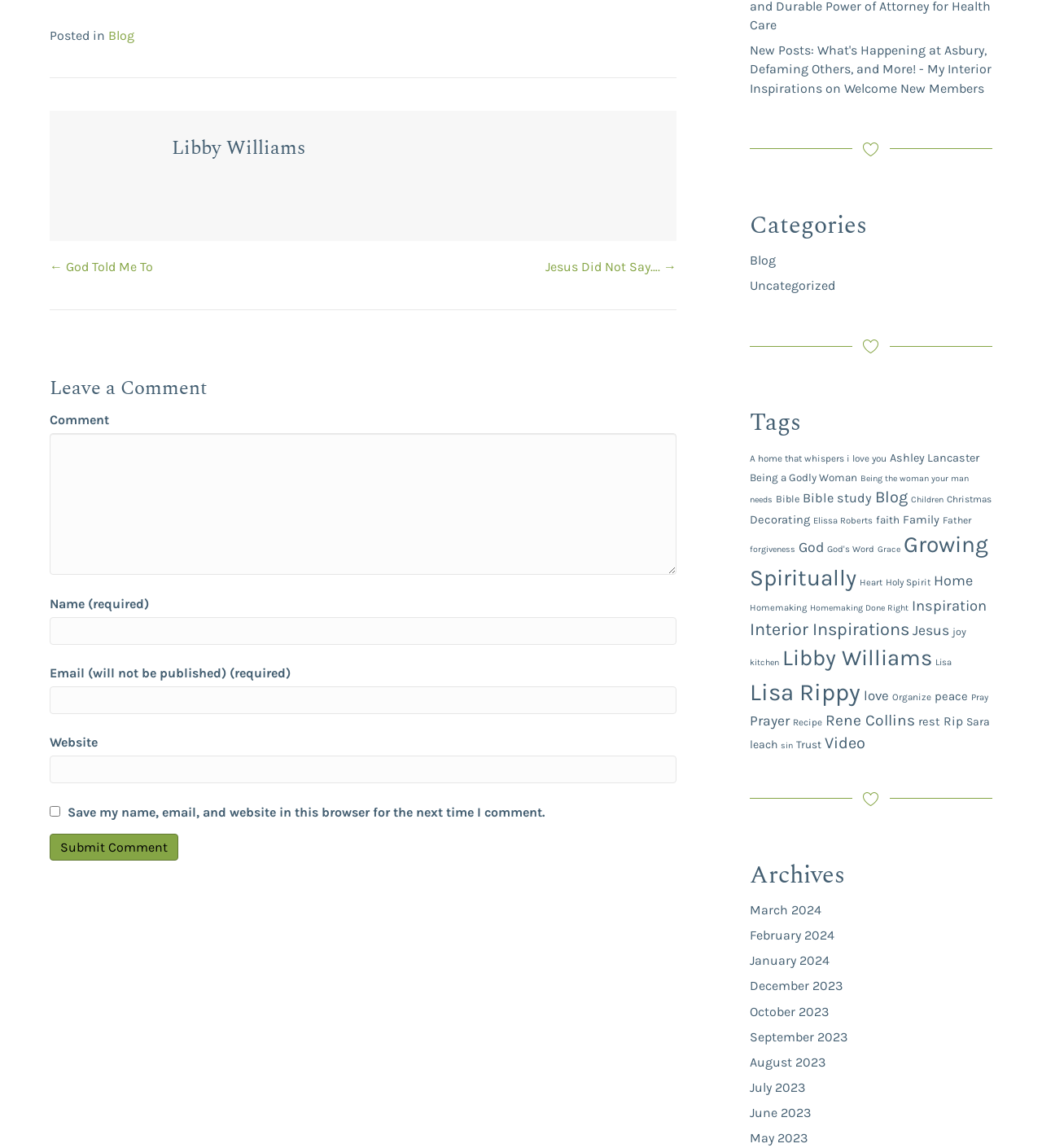Using the description: "September 2023", identify the bounding box of the corresponding UI element in the screenshot.

[0.72, 0.896, 0.813, 0.91]